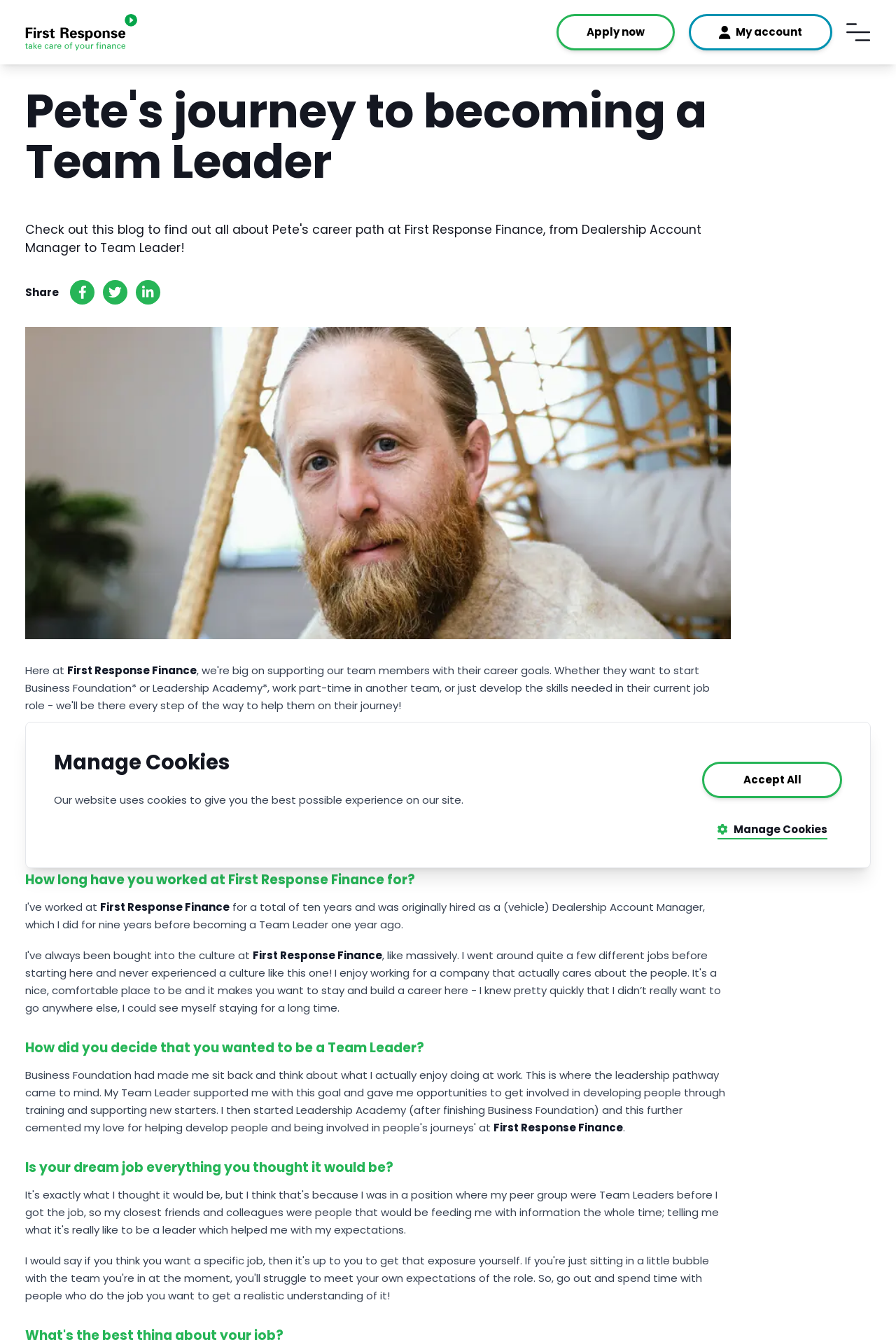Identify the coordinates of the bounding box for the element described below: "Accept All". Return the coordinates as four float numbers between 0 and 1: [left, top, right, bottom].

[0.784, 0.568, 0.94, 0.596]